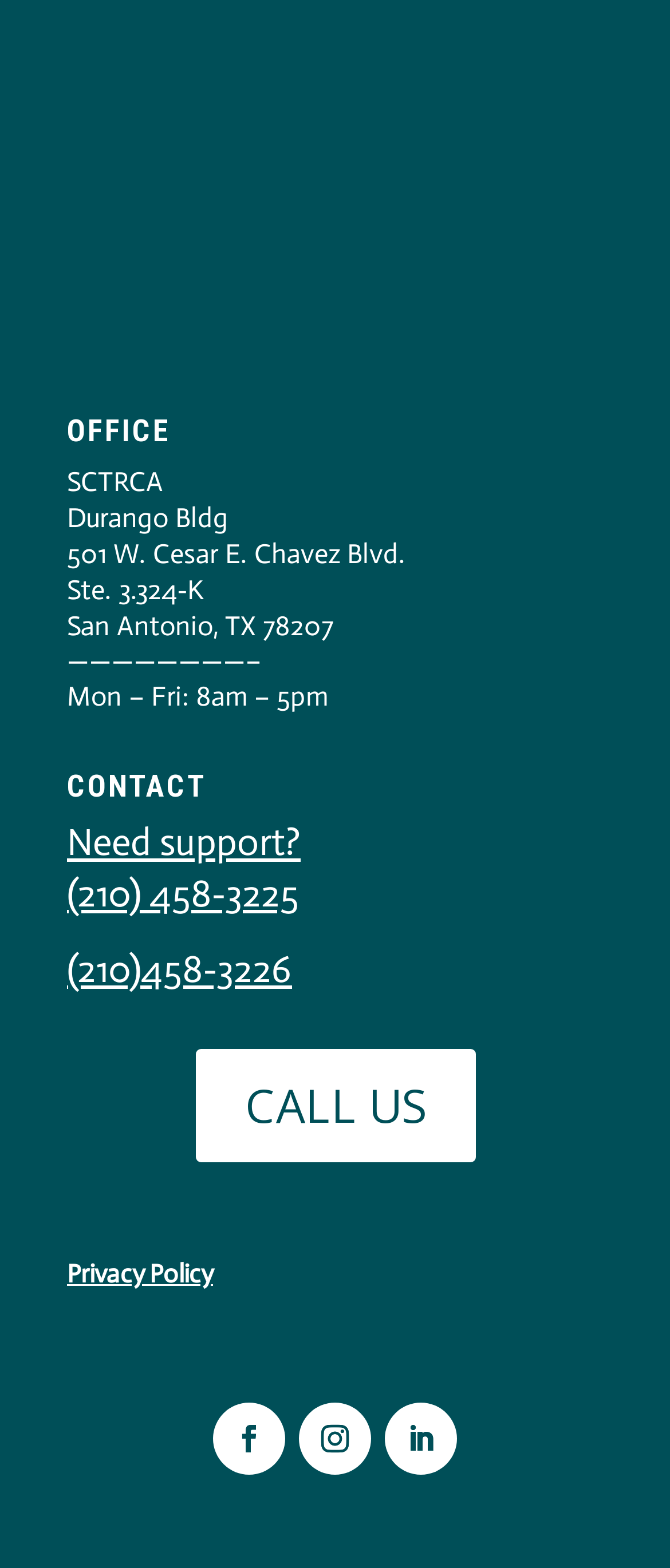Answer this question using a single word or a brief phrase:
What is the office address?

501 W. Cesar E. Chavez Blvd.